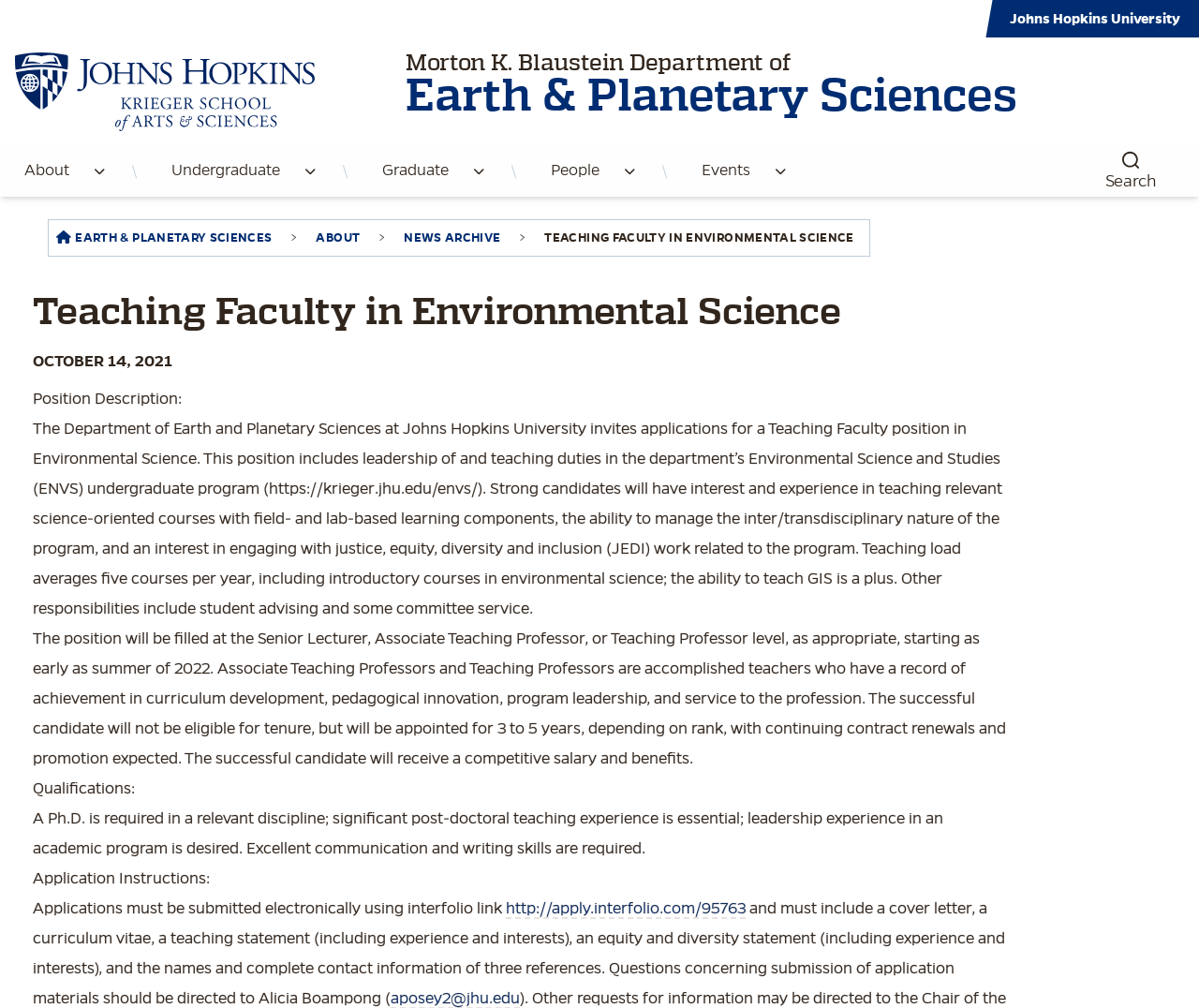Using the provided element description: "Earth & Planetary Sciences", determine the bounding box coordinates of the corresponding UI element in the screenshot.

[0.339, 0.074, 1.0, 0.119]